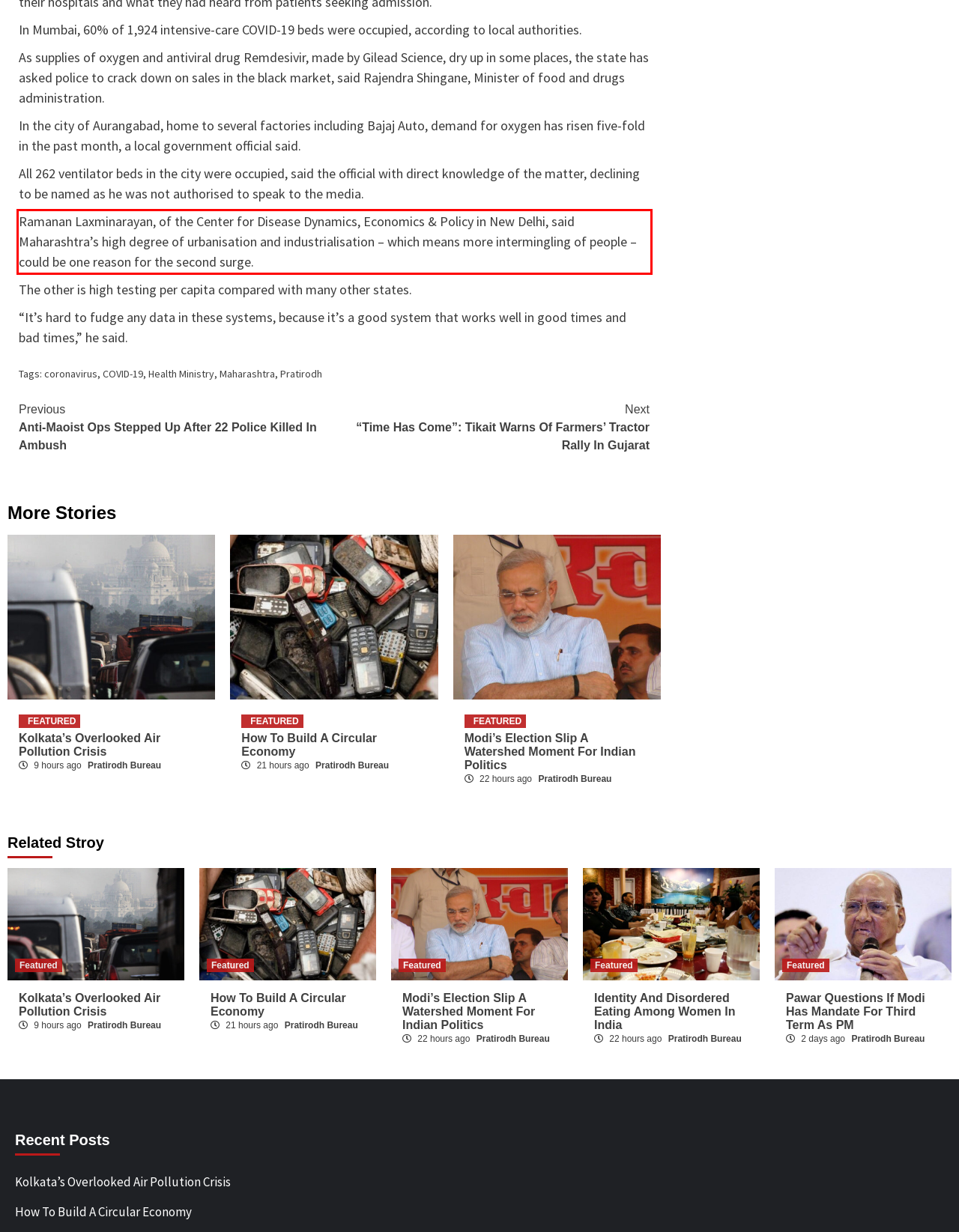Given a screenshot of a webpage, locate the red bounding box and extract the text it encloses.

Ramanan Laxminarayan, of the Center for Disease Dynamics, Economics & Policy in New Delhi, said Maharashtra’s high degree of urbanisation and industrialisation – which means more intermingling of people – could be one reason for the second surge.